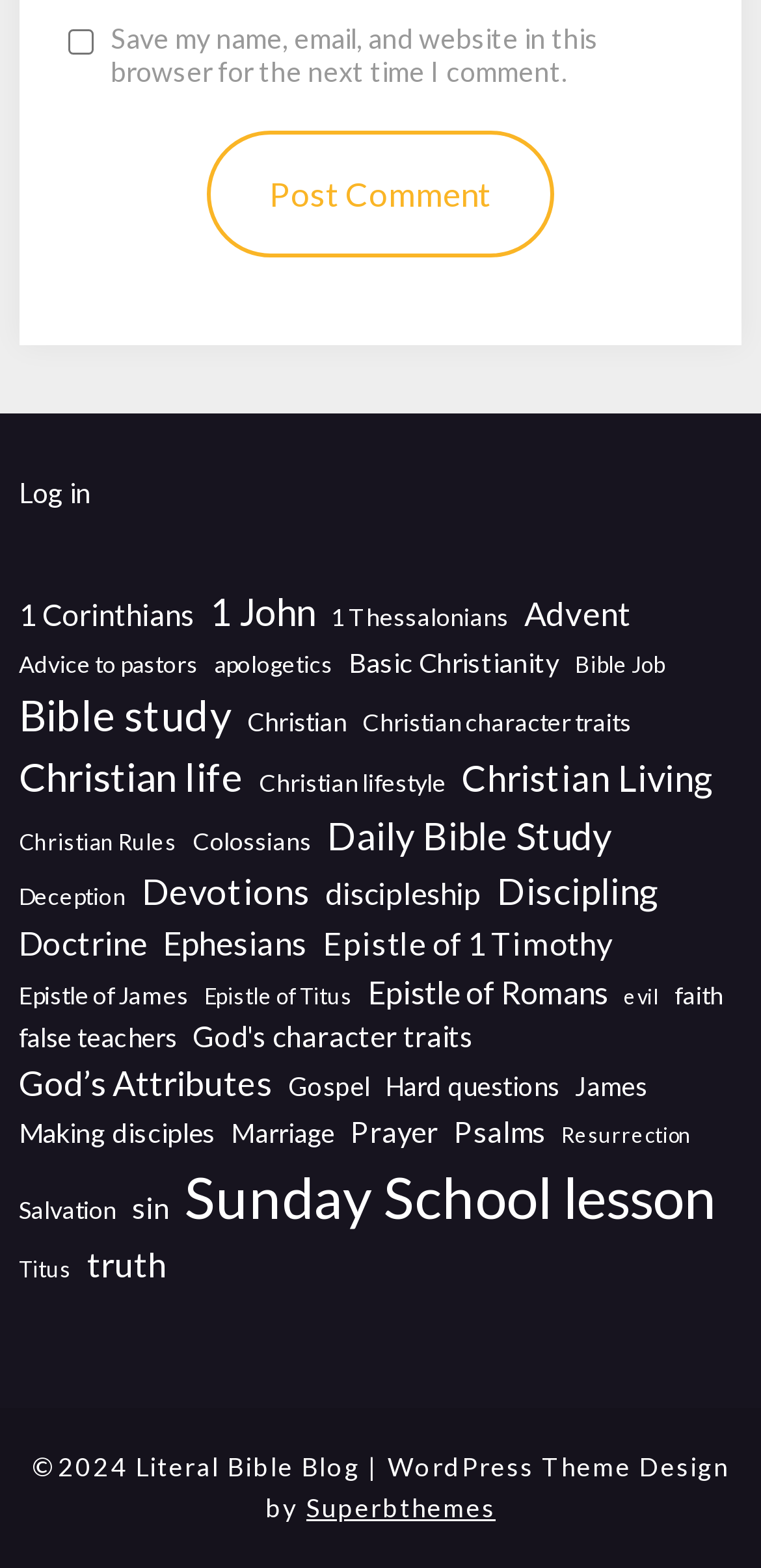Please give a succinct answer using a single word or phrase:
How many links are on the webpage?

50